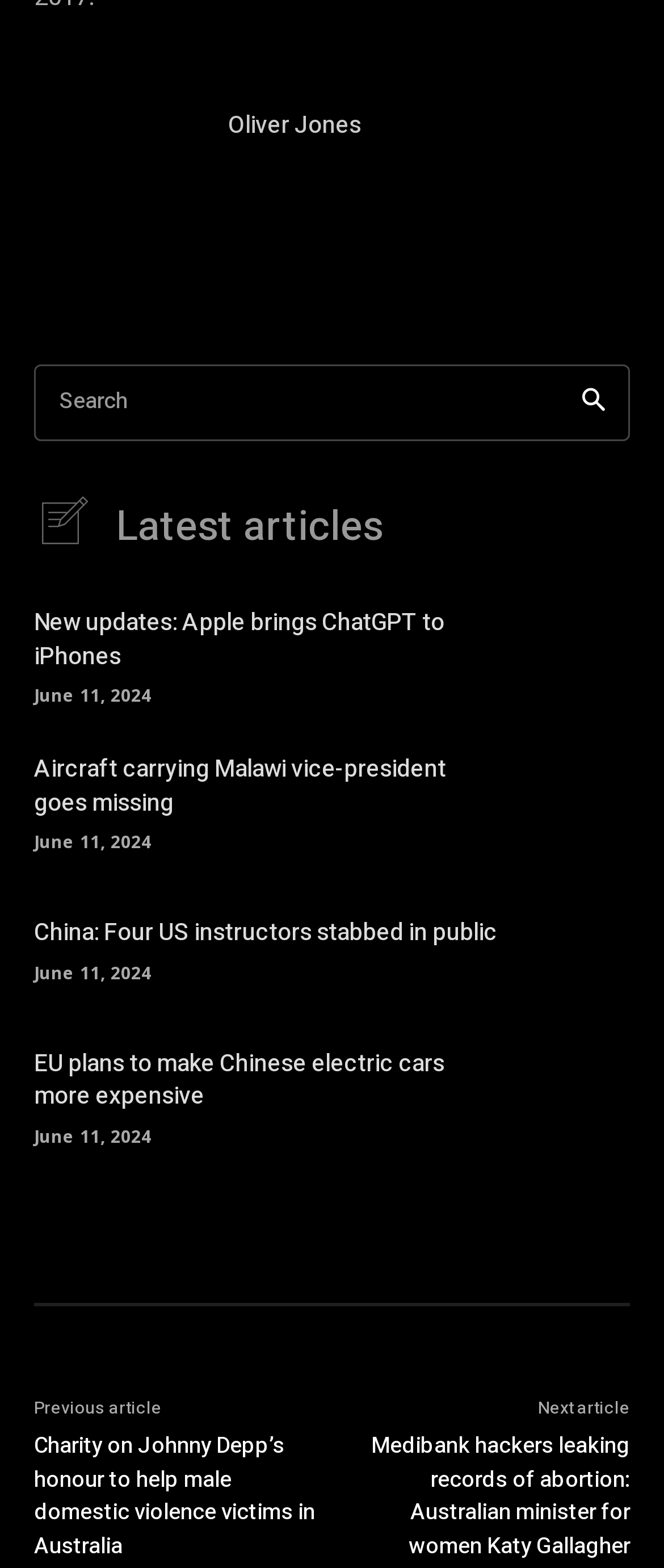Specify the bounding box coordinates of the element's area that should be clicked to execute the given instruction: "Go to the previous article". The coordinates should be four float numbers between 0 and 1, i.e., [left, top, right, bottom].

[0.051, 0.891, 0.244, 0.906]